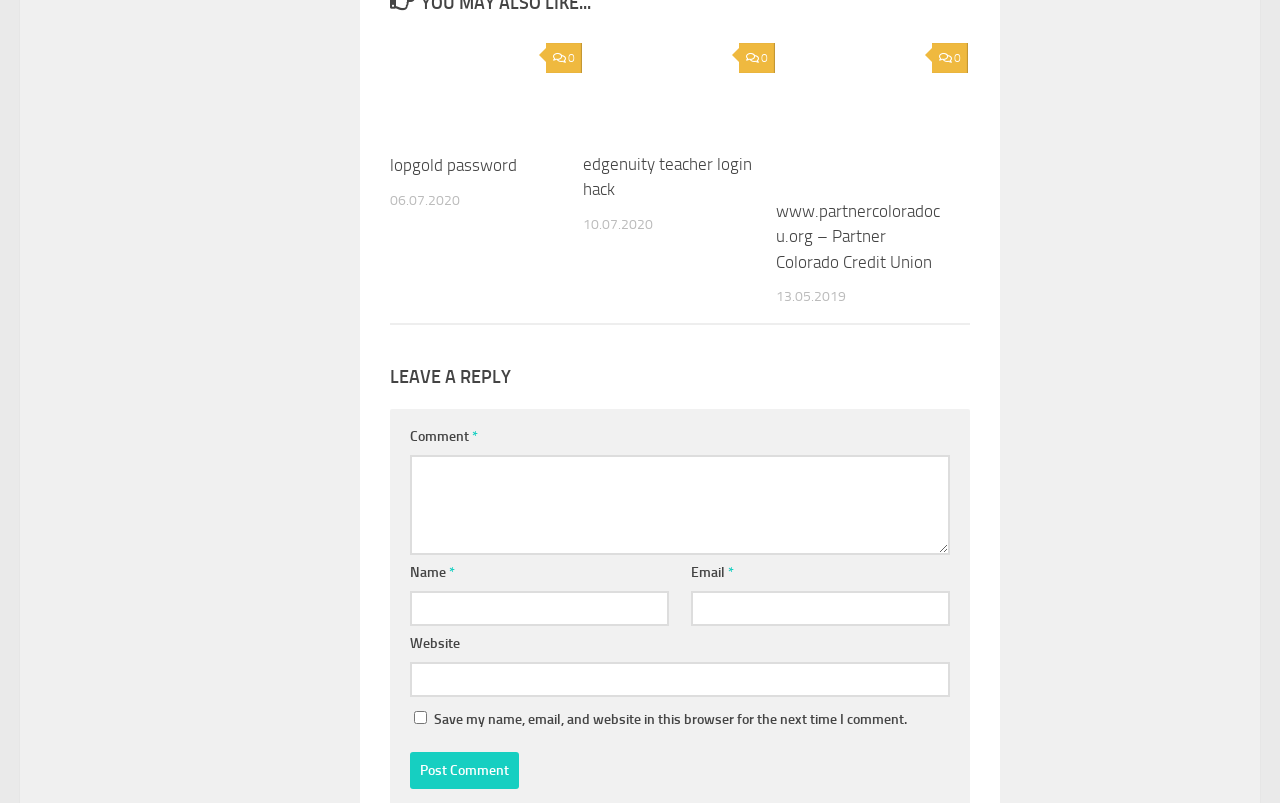Using the description: "parent_node: Email * aria-describedby="email-notes" name="email"", identify the bounding box of the corresponding UI element in the screenshot.

[0.54, 0.737, 0.742, 0.78]